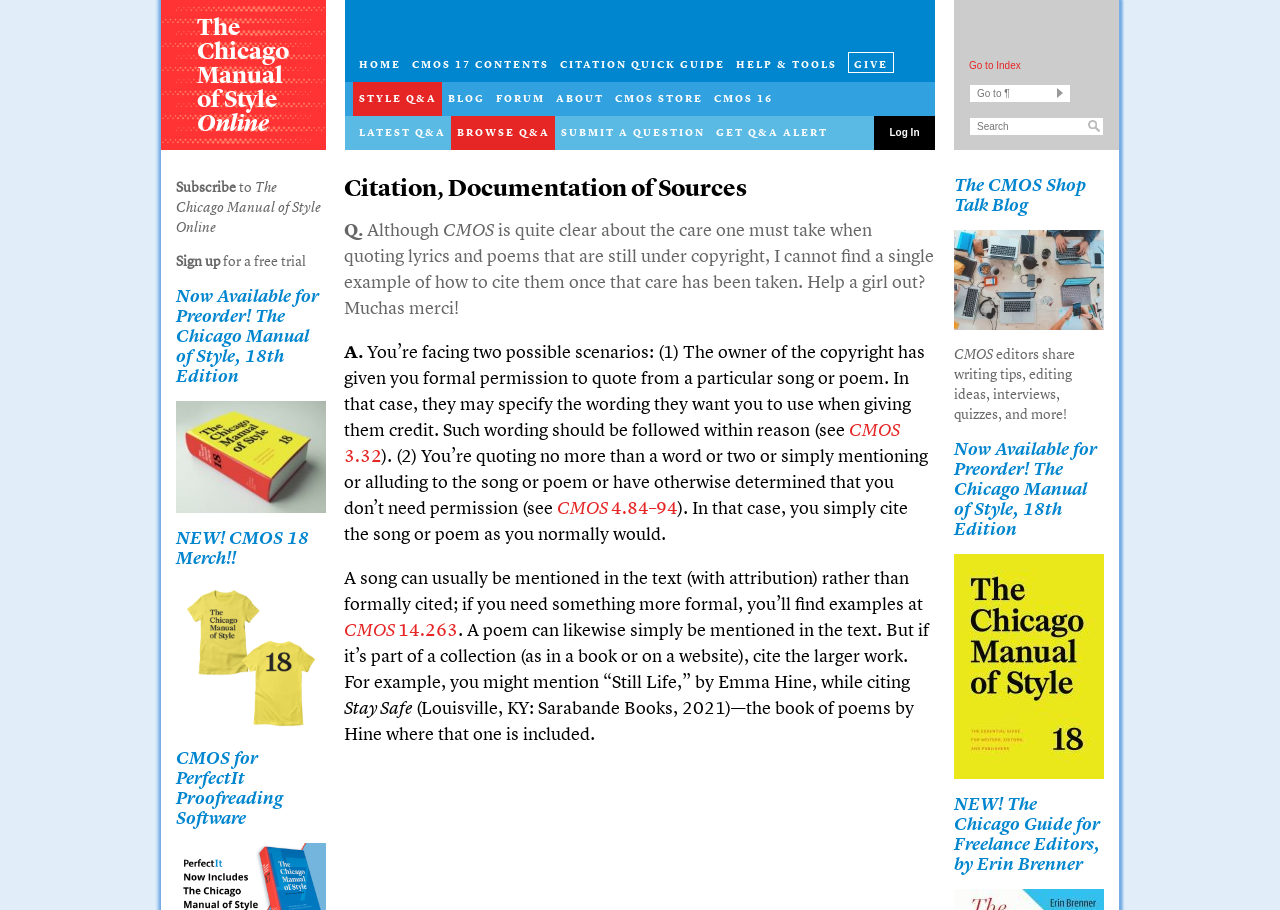Identify and provide the bounding box for the element described by: "Style Q&A".

[0.276, 0.09, 0.345, 0.127]